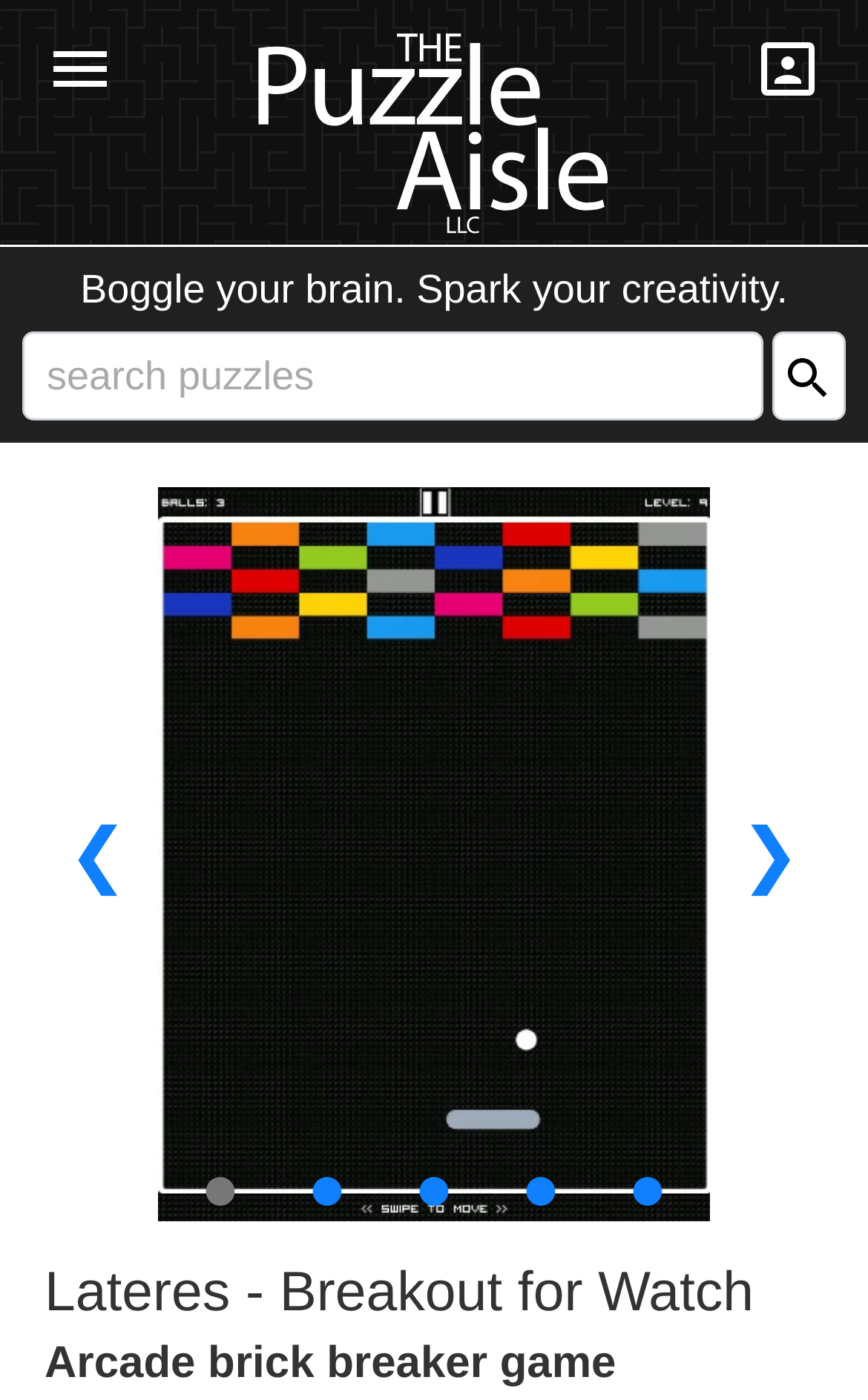Please locate the clickable area by providing the bounding box coordinates to follow this instruction: "View the next image".

[0.826, 0.572, 0.949, 0.648]